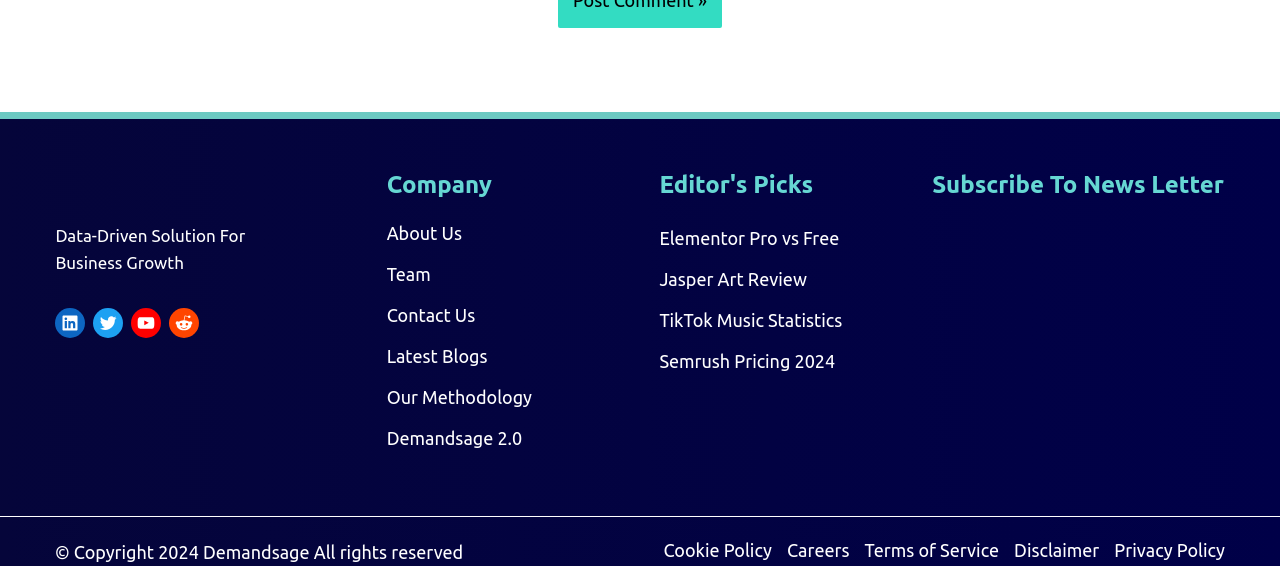Identify the bounding box coordinates for the region of the element that should be clicked to carry out the instruction: "Post a comment". The bounding box coordinates should be four float numbers between 0 and 1, i.e., [left, top, right, bottom].

[0.436, 0.021, 0.564, 0.116]